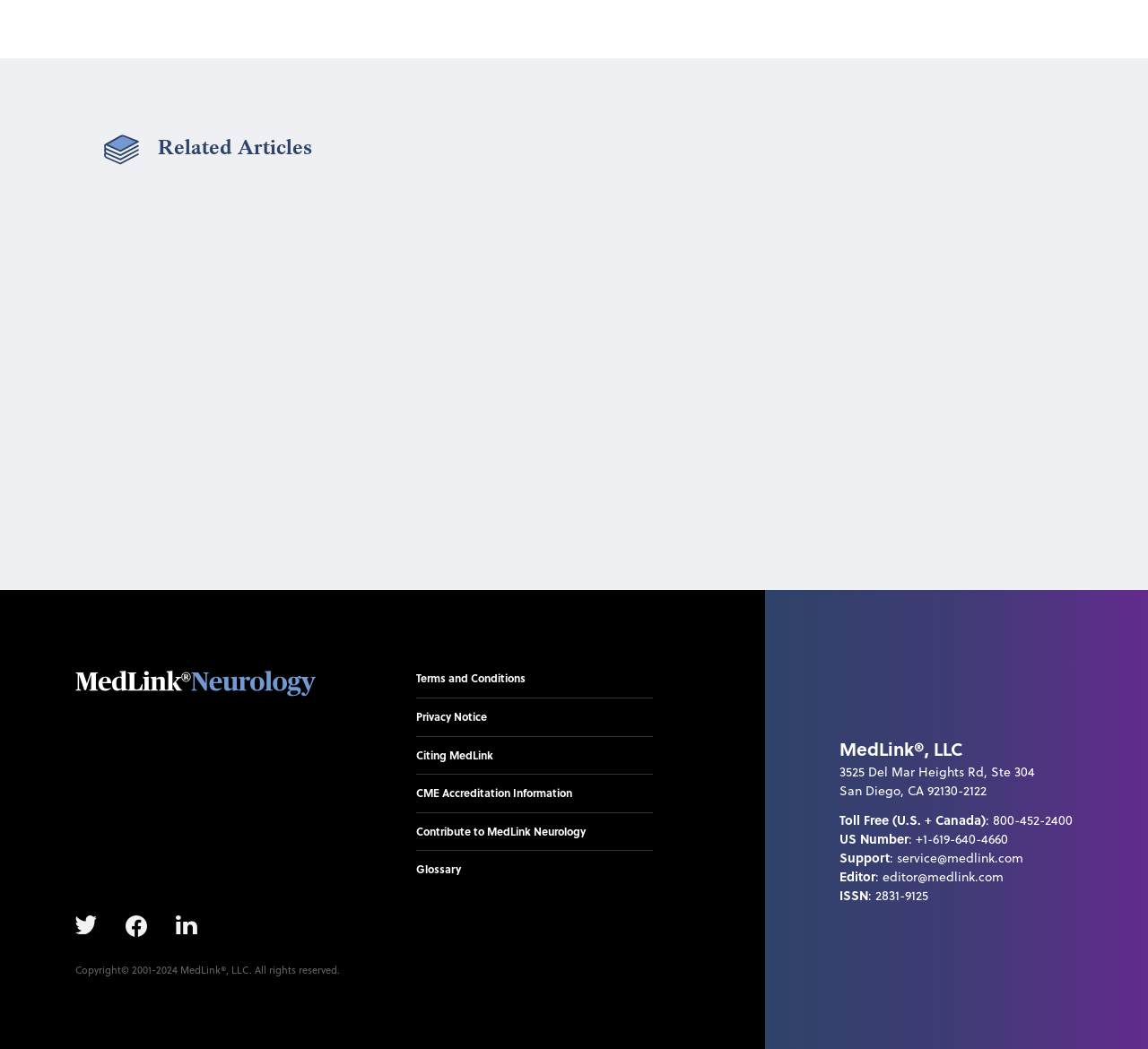Please locate the bounding box coordinates of the element that should be clicked to achieve the given instruction: "Visit the NEWSROOM".

None